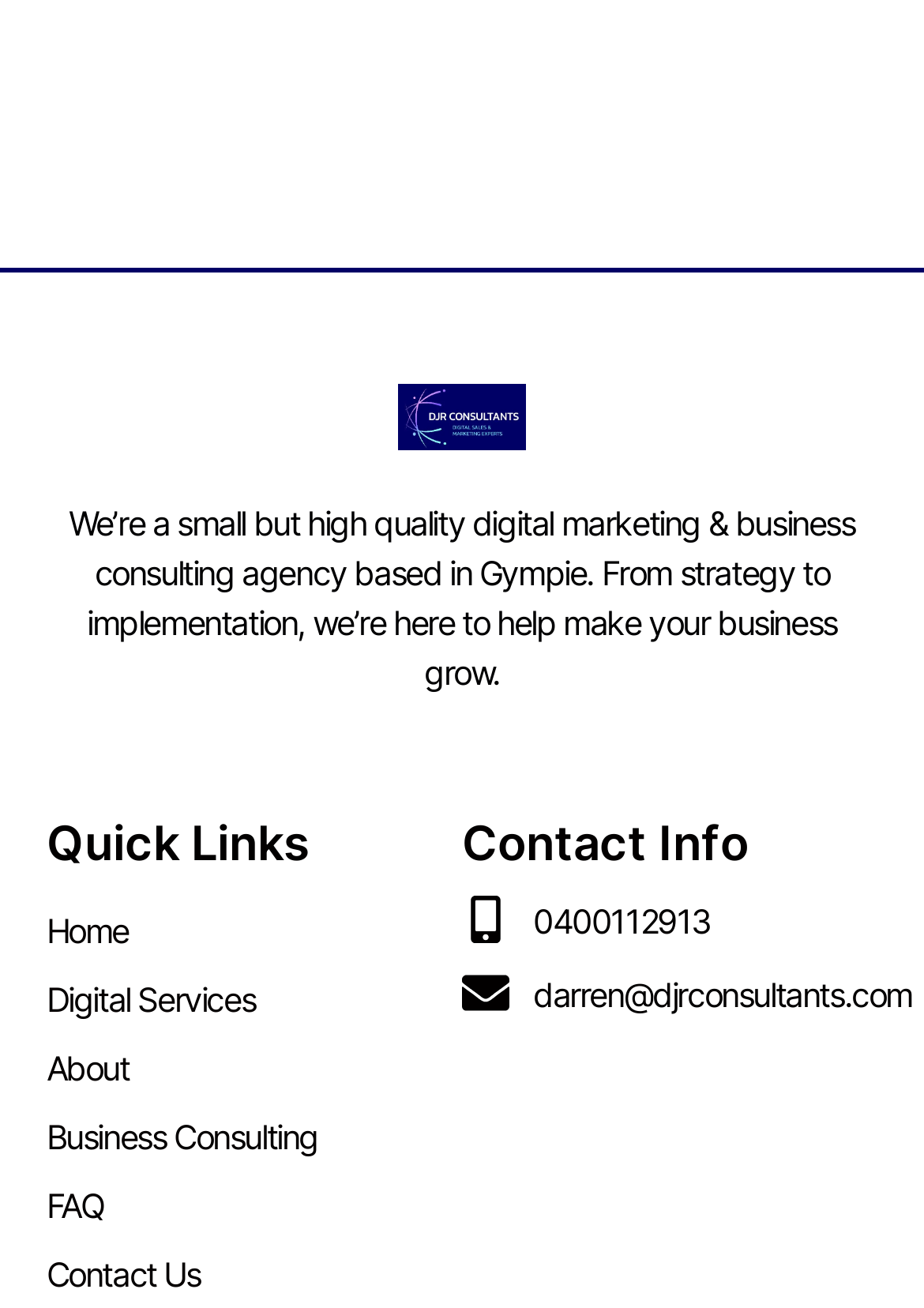What is the email address of the agency?
By examining the image, provide a one-word or phrase answer.

darren@djrconsultants.com